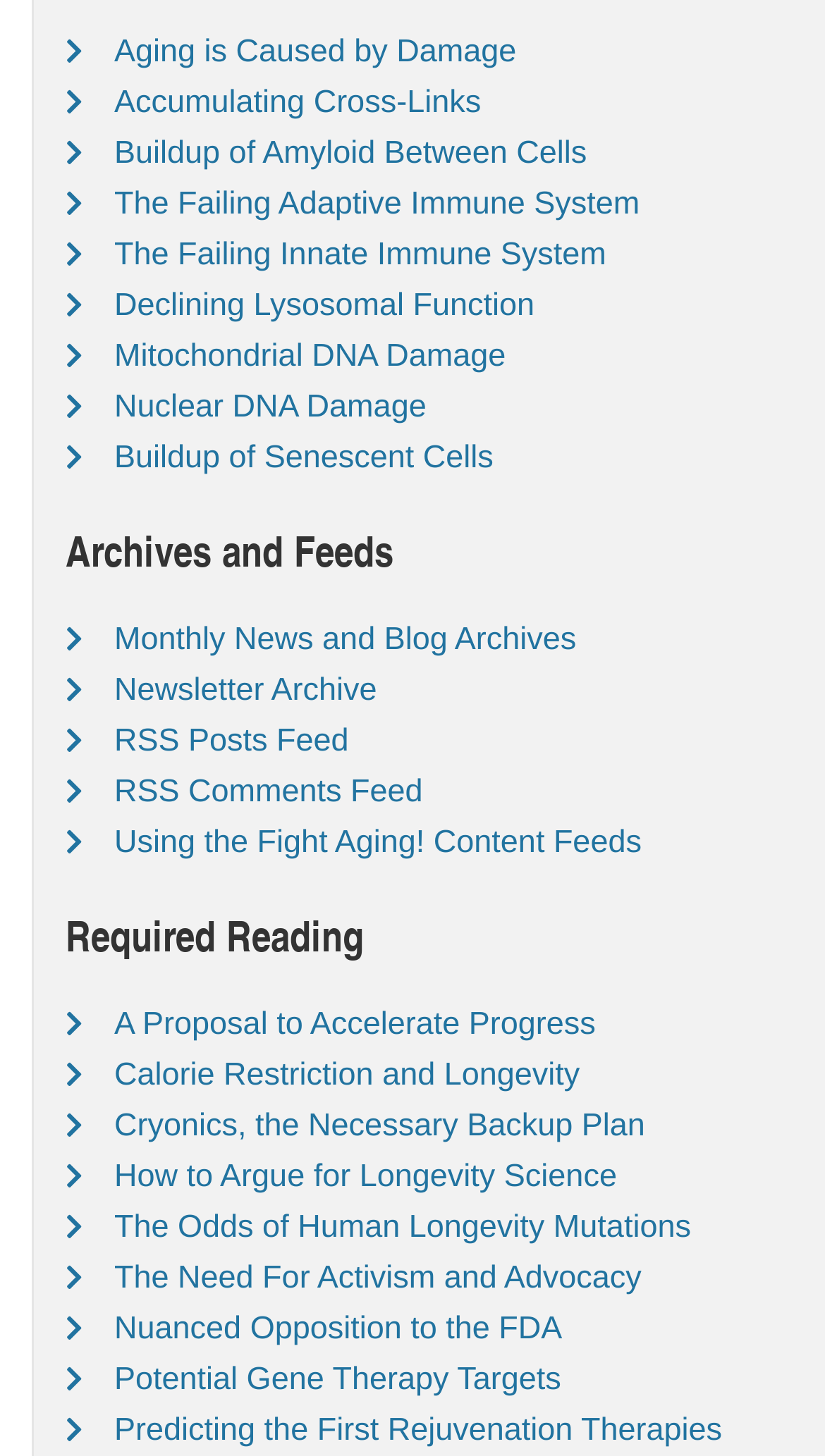What is the theme of the links in the top section of the webpage?
Look at the screenshot and provide an in-depth answer.

The links in the top section of the webpage, such as 'Aging is Caused by Damage', 'Accumulating Cross-Links', and 'Buildup of Amyloid Between Cells', suggest that they are related to the causes or mechanisms of aging.